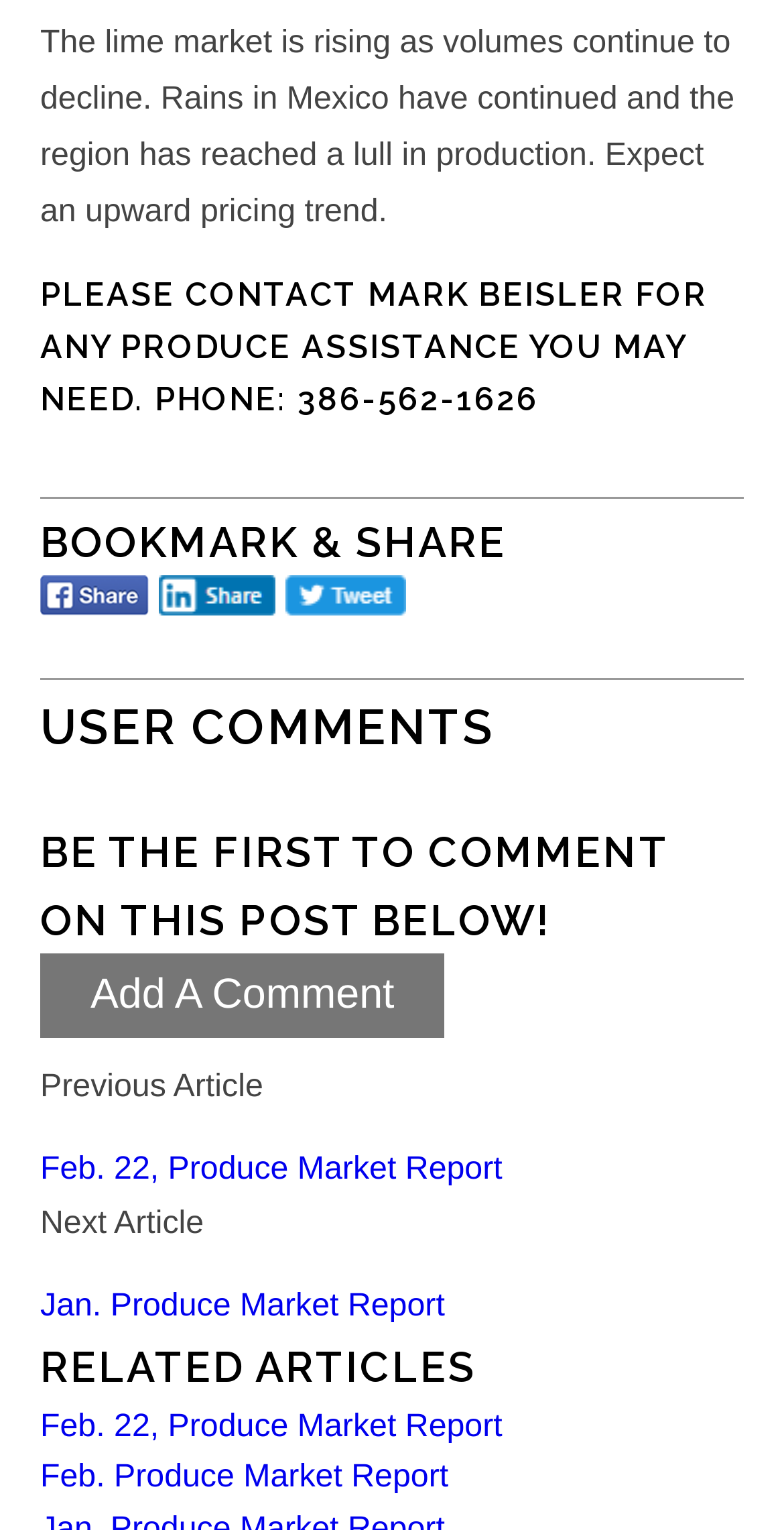What social media platforms can you share this post on?
Please answer the question with a detailed and comprehensive explanation.

The webpage has a 'BOOKMARK & SHARE' section with links to share the post on Facebook, LinkedIn, and Twitter, each accompanied by an image representing the respective social media platform.